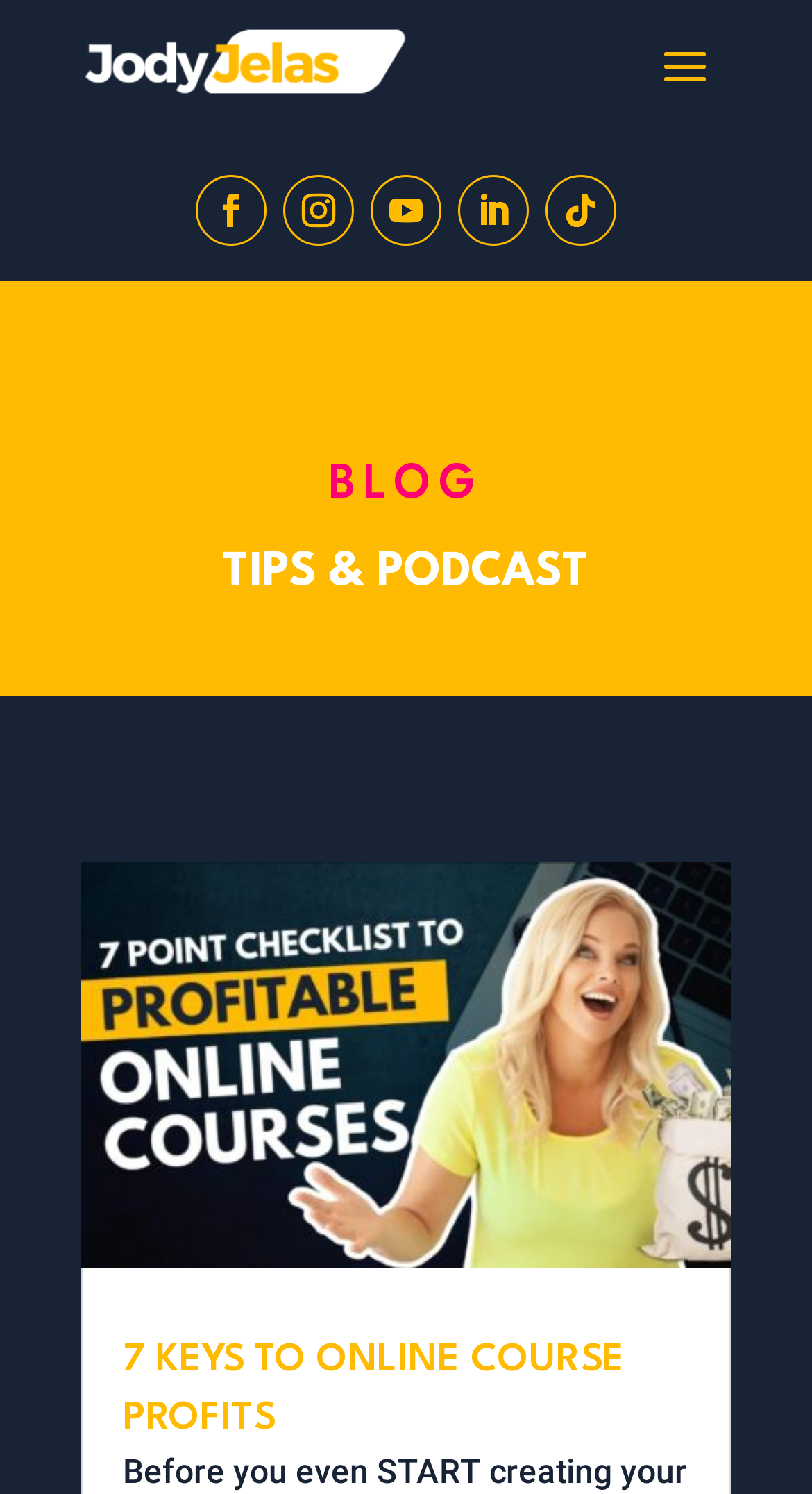What is the logo image of?
Based on the image, give a concise answer in the form of a single word or short phrase.

Jody Jelas